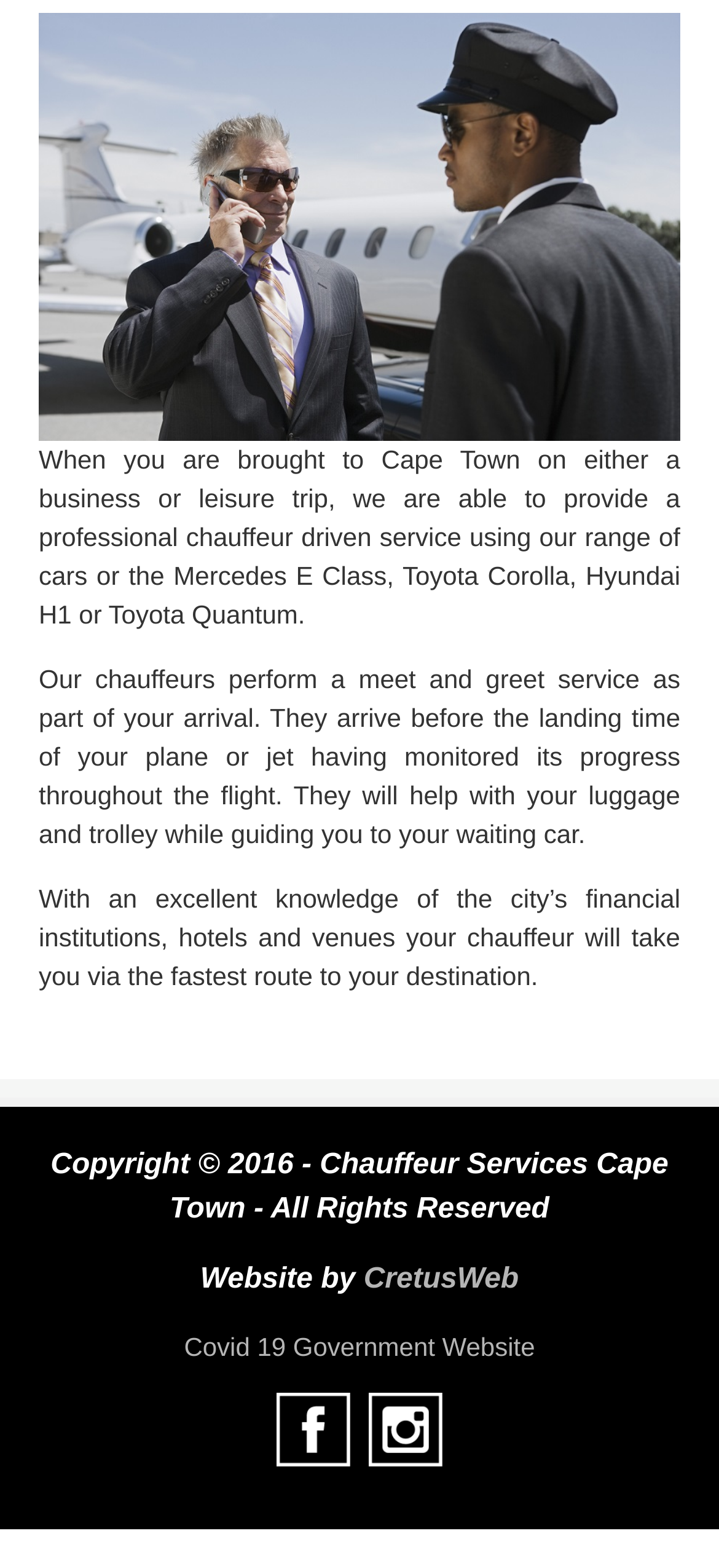Identify and provide the bounding box coordinates of the UI element described: "Covid 19 Government Website". The coordinates should be formatted as [left, top, right, bottom], with each number being a float between 0 and 1.

[0.256, 0.849, 0.744, 0.868]